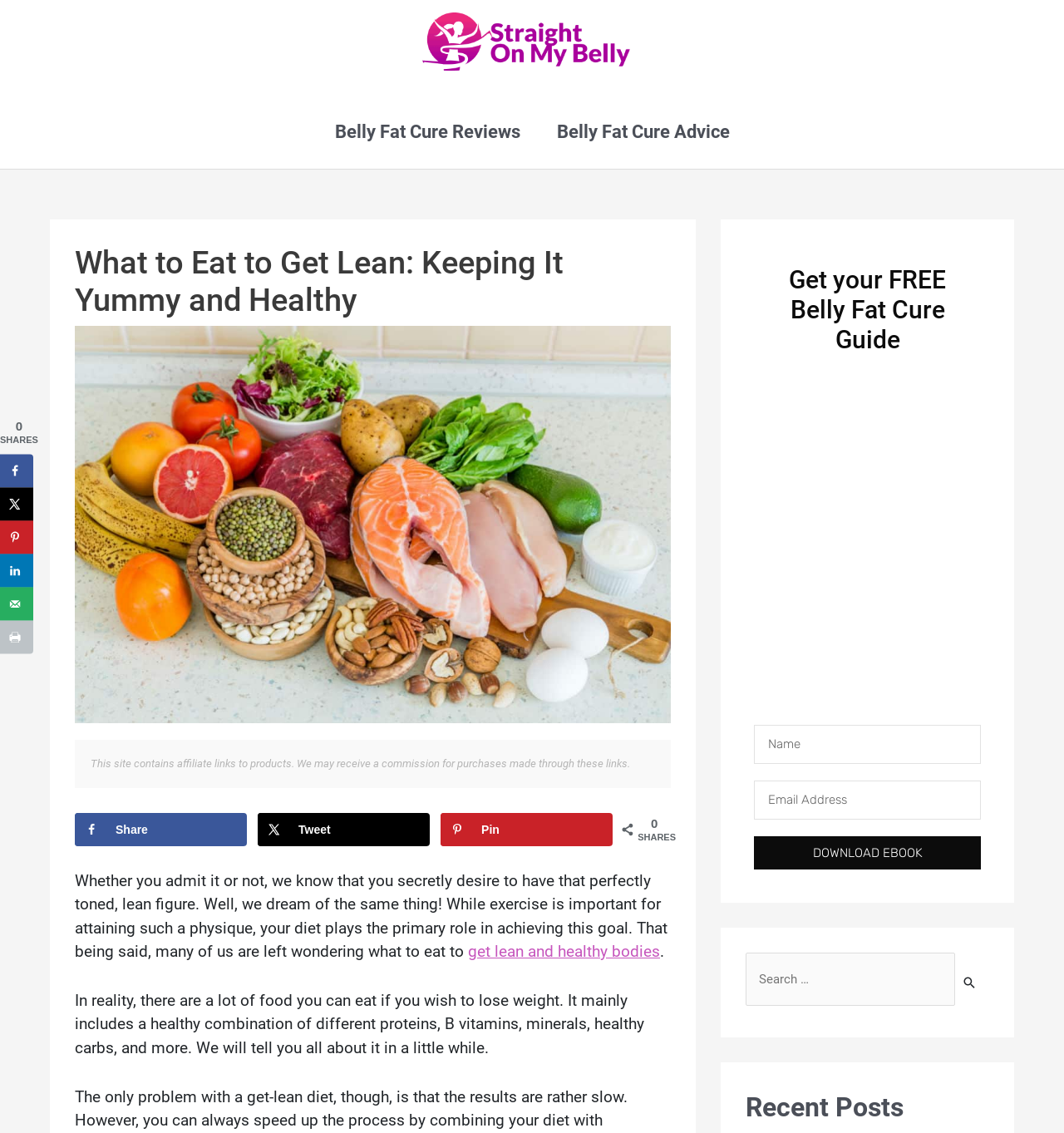Determine the bounding box coordinates for the area that should be clicked to carry out the following instruction: "Click on the 'Straight On My Belly' link".

[0.396, 0.029, 0.592, 0.043]